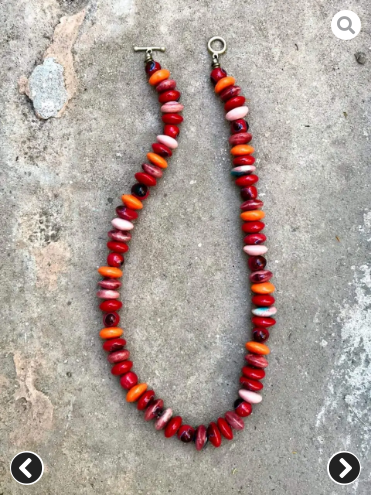Respond with a single word or phrase to the following question:
What is the purpose of the clasp on the necklace?

Practicality